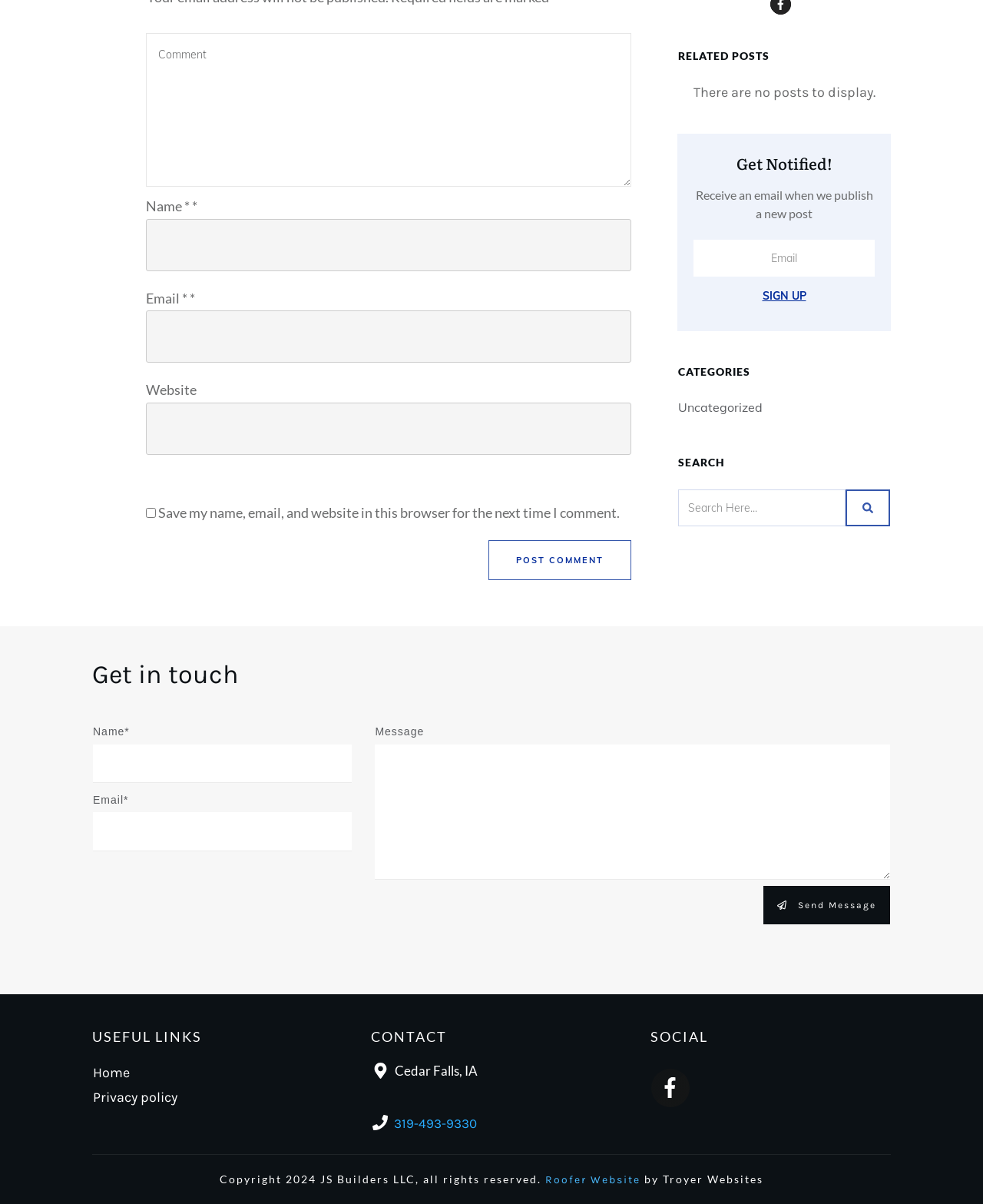Identify the bounding box coordinates of the clickable section necessary to follow the following instruction: "Click the POST COMMENT button". The coordinates should be presented as four float numbers from 0 to 1, i.e., [left, top, right, bottom].

[0.497, 0.449, 0.642, 0.482]